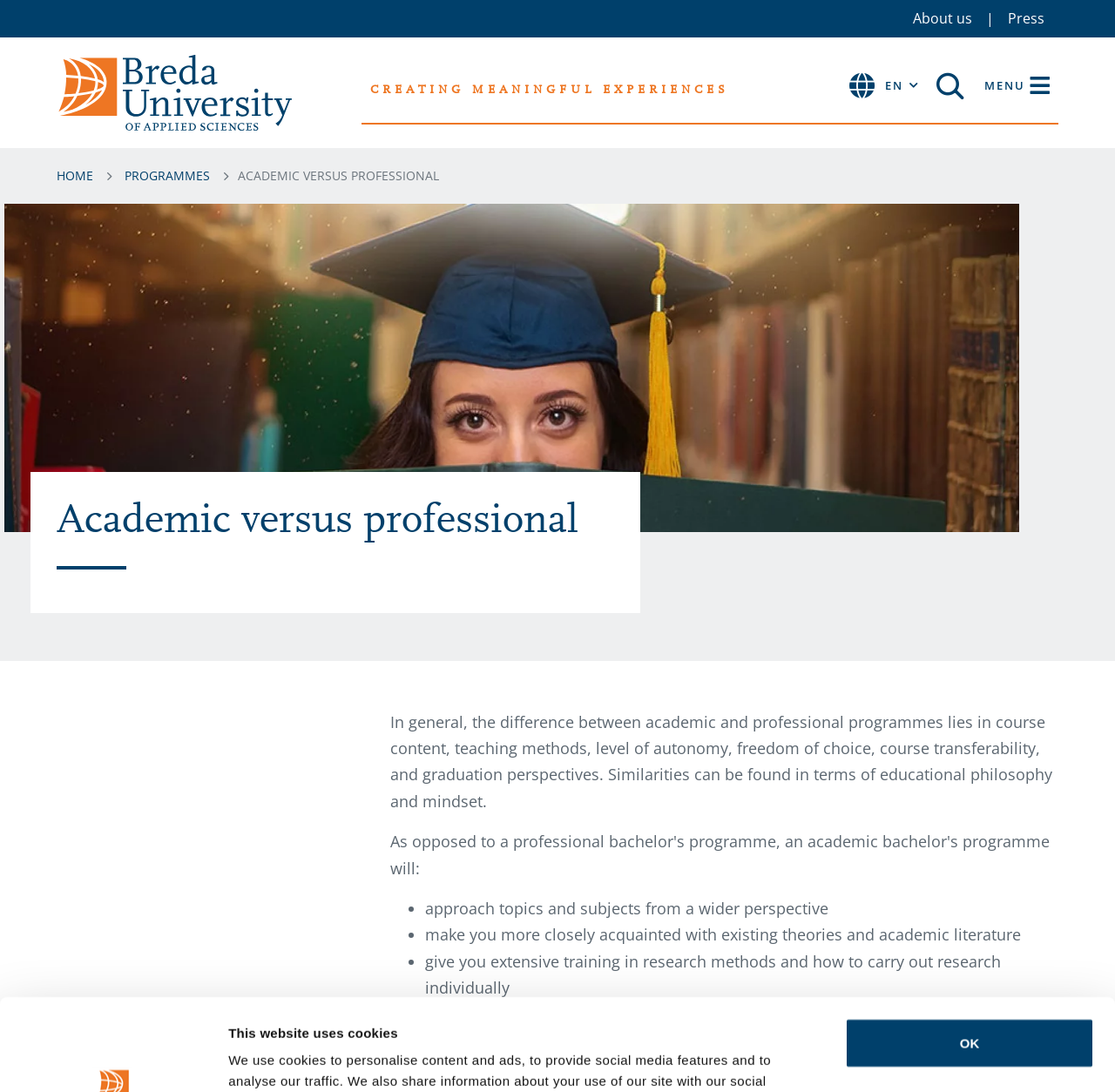Find the coordinates for the bounding box of the element with this description: "About us".

[0.806, 0.0, 0.884, 0.034]